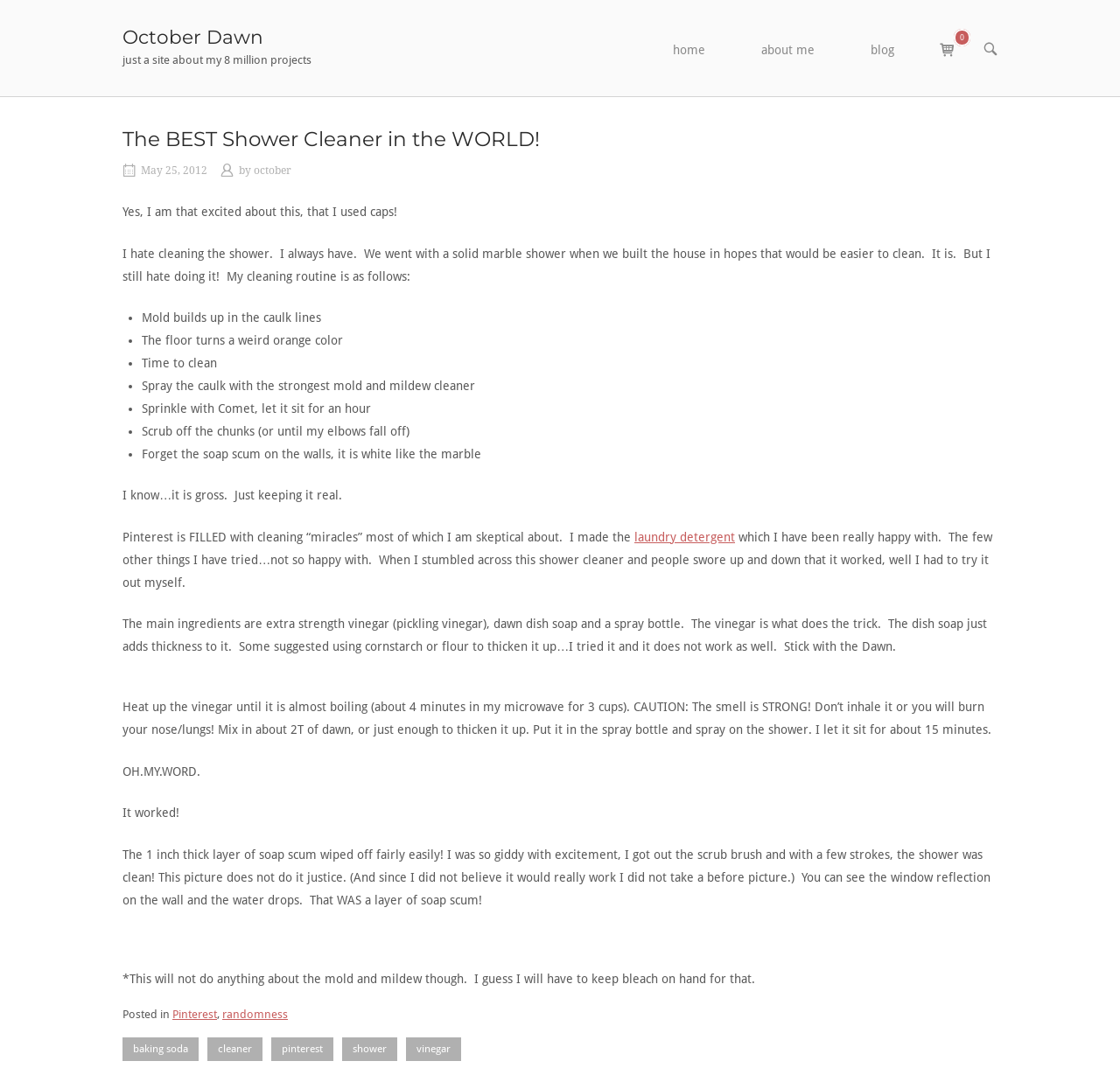What is the main ingredient of the shower cleaner?
Use the information from the screenshot to give a comprehensive response to the question.

The main ingredient of the shower cleaner is mentioned in the article as 'extra strength vinegar (pickling vinegar)', which is the key component that makes the cleaner effective.